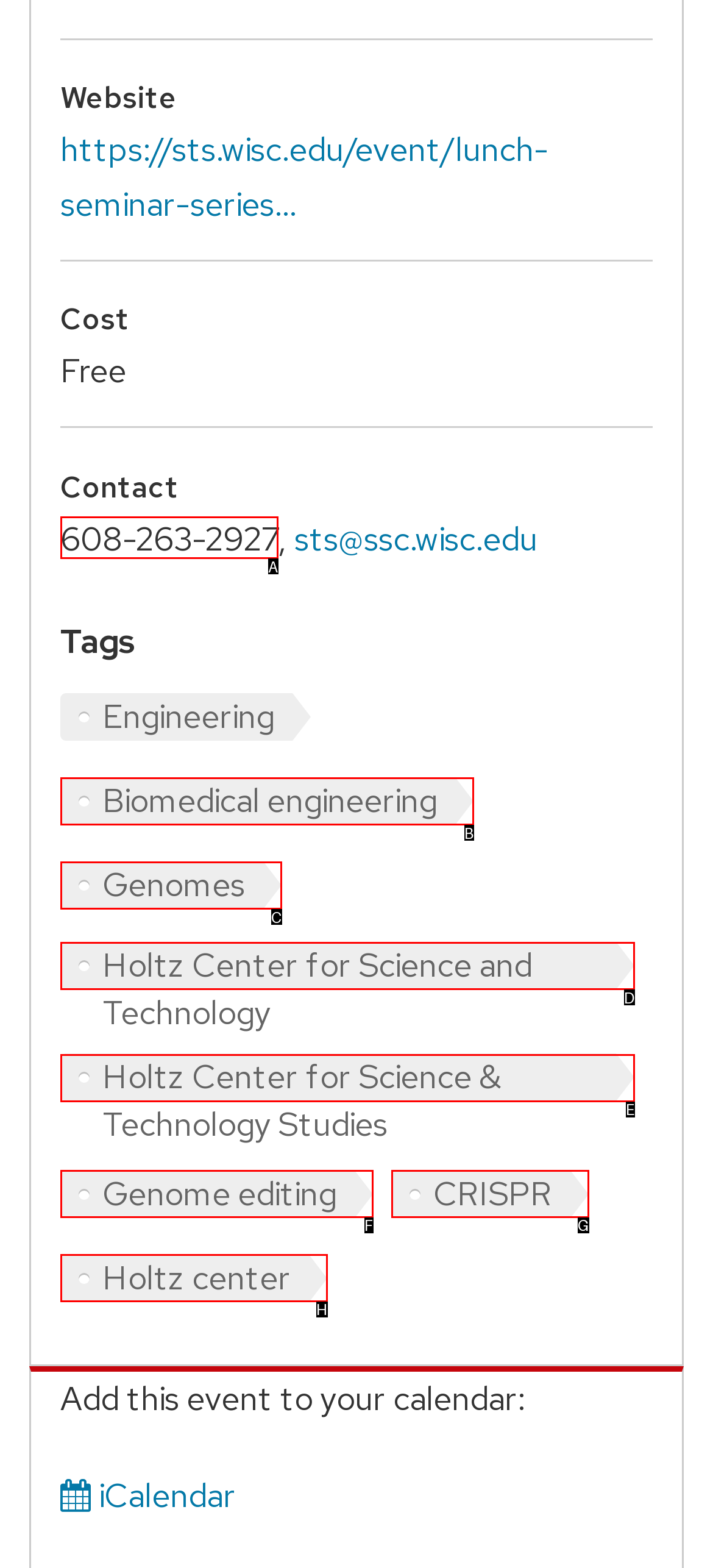Select the HTML element that corresponds to the description: Genomes. Reply with the letter of the correct option.

C